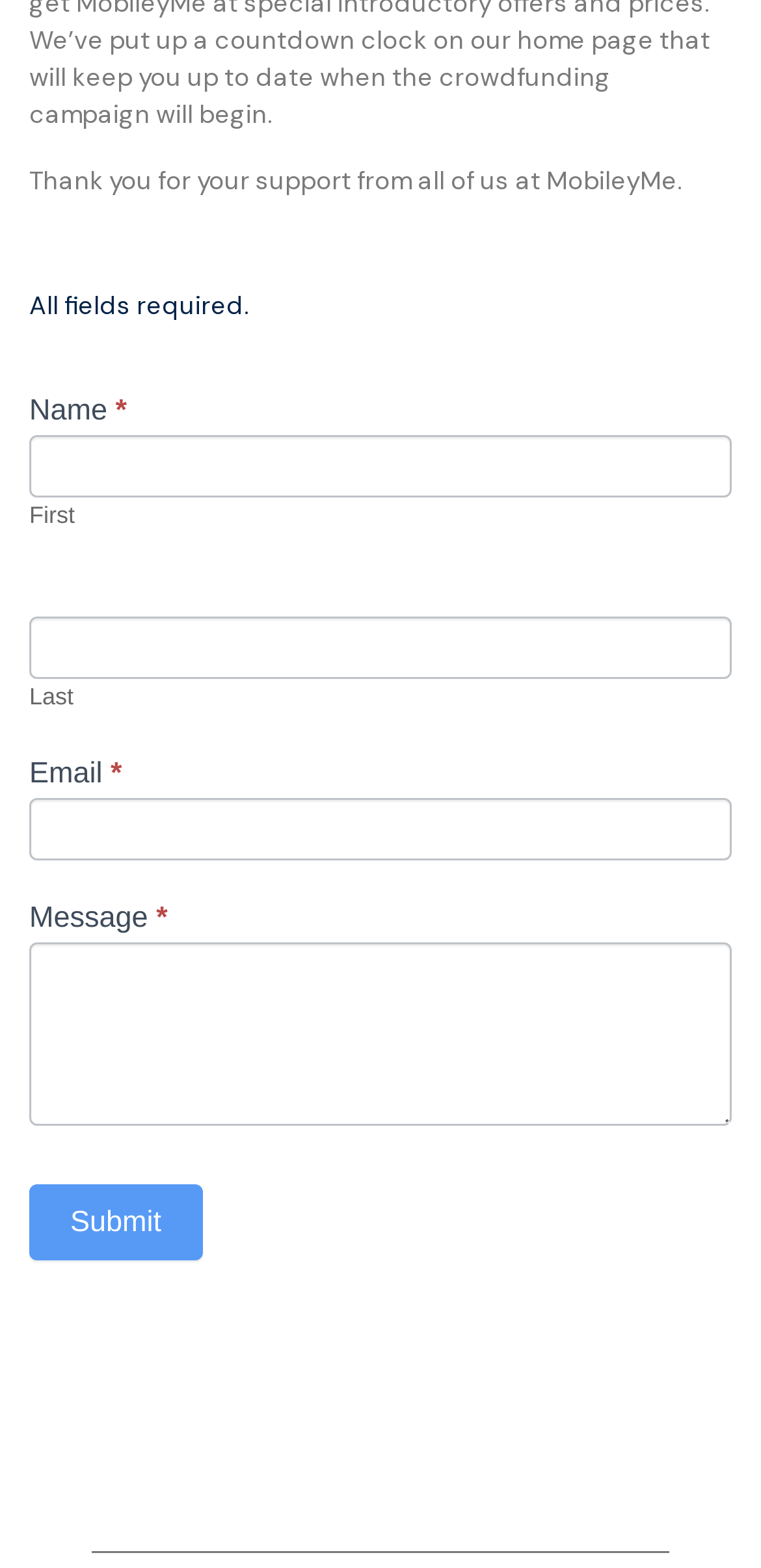Locate the bounding box of the UI element based on this description: "parent_node: Email * name="item_meta[8]"". Provide four float numbers between 0 and 1 as [left, top, right, bottom].

[0.038, 0.509, 0.961, 0.549]